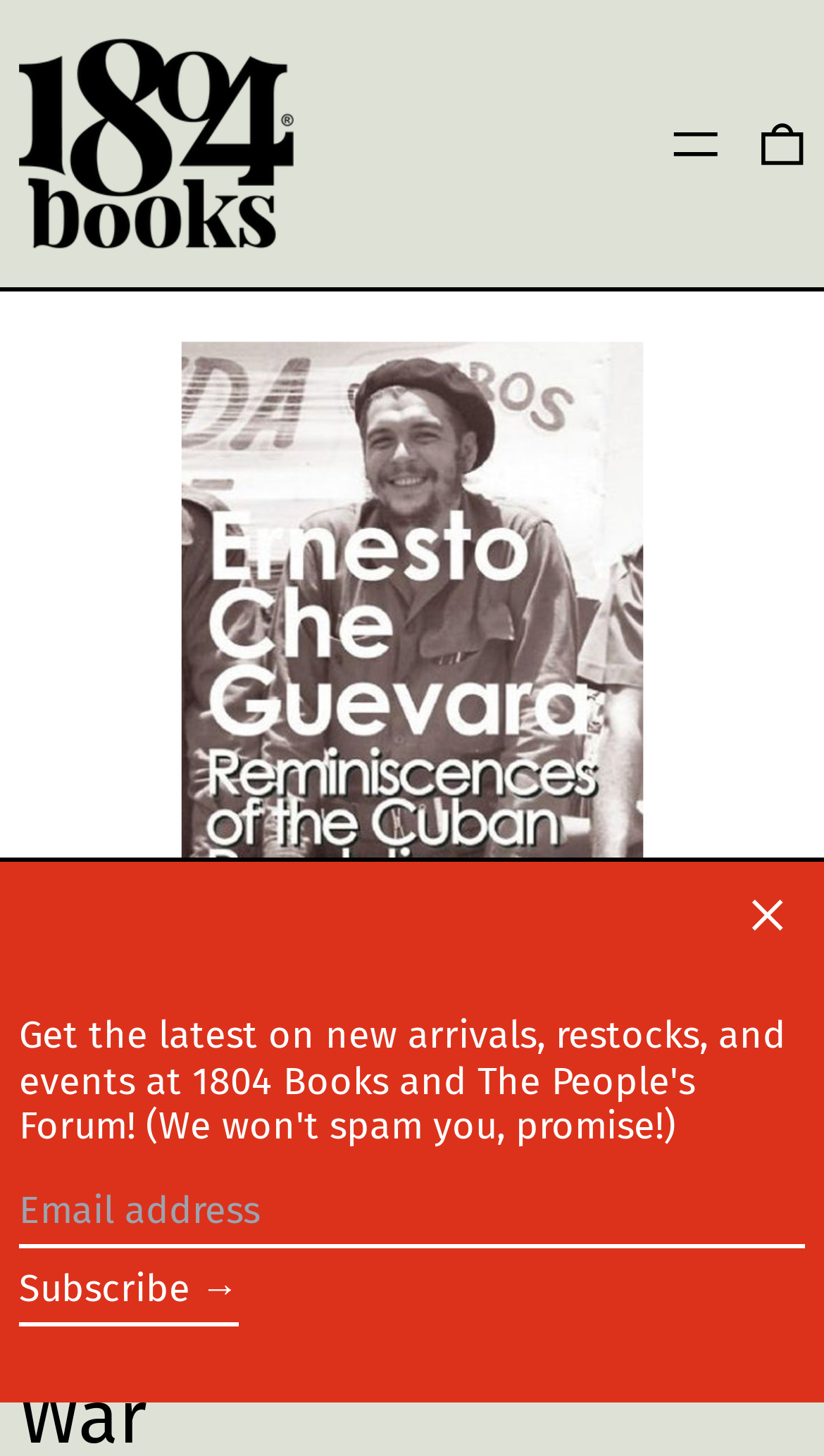Please provide a one-word or phrase answer to the question: 
How many items are in the cart?

0